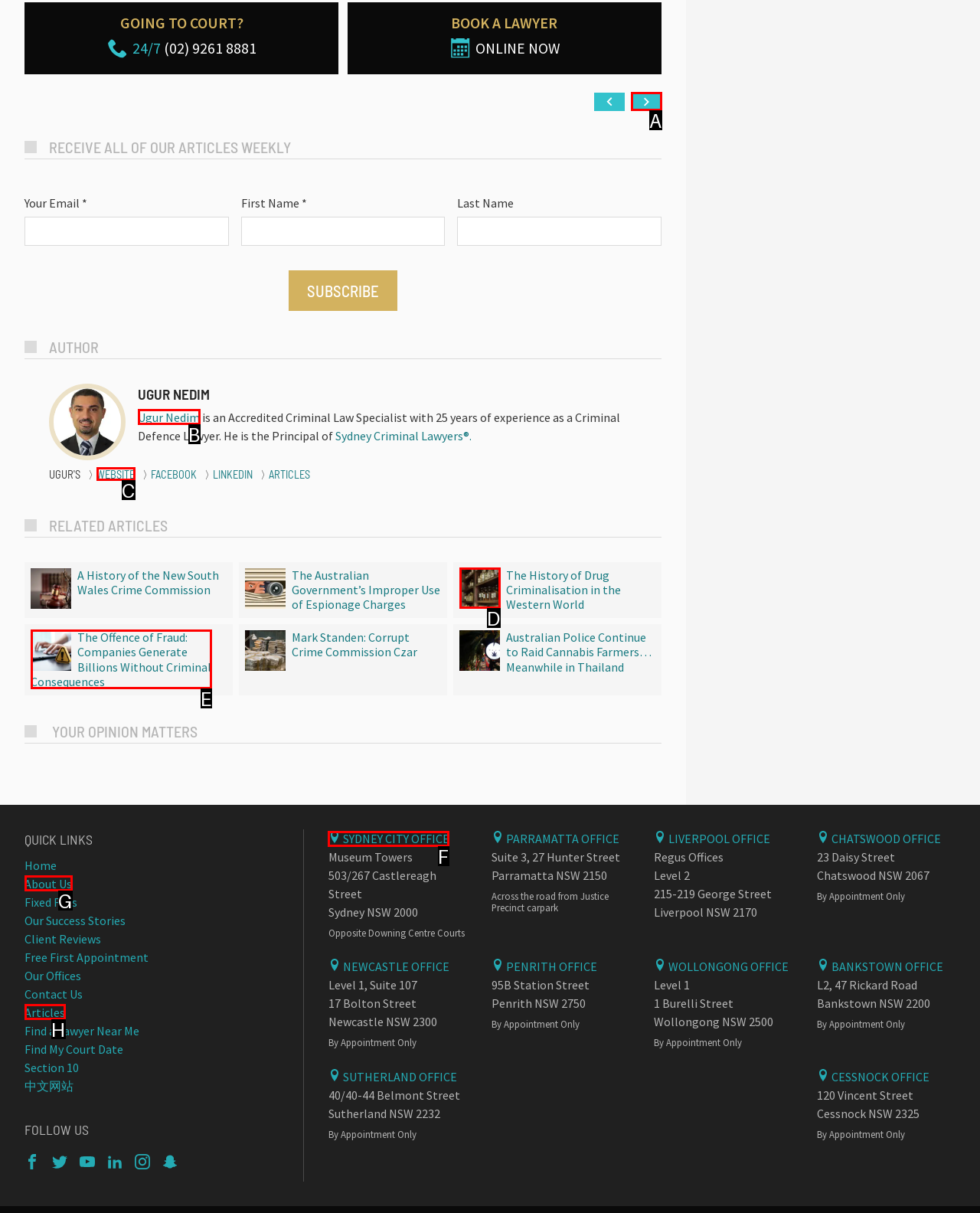Based on the choices marked in the screenshot, which letter represents the correct UI element to perform the task: Visit the Sydney City Office?

F